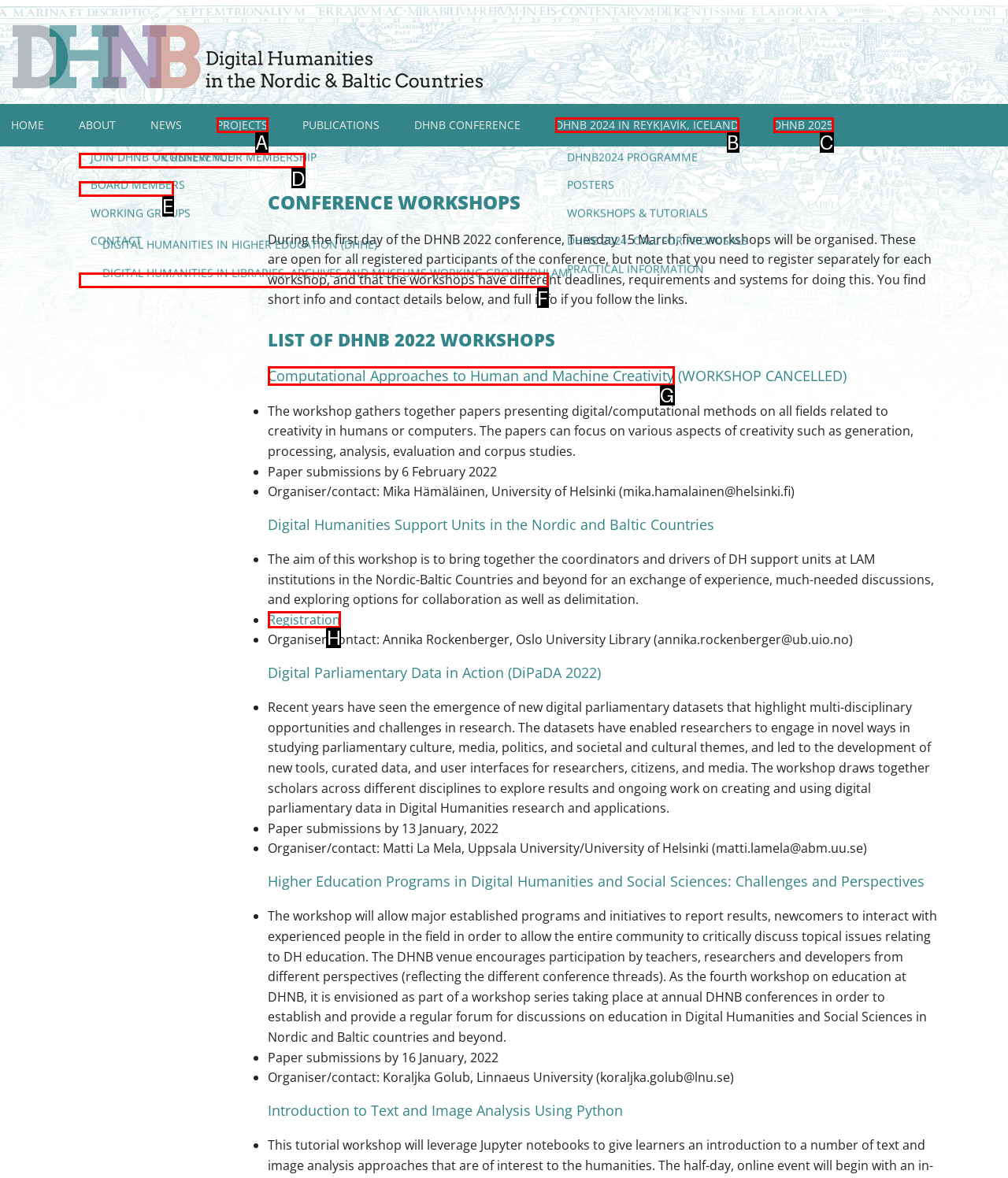Identify the letter of the UI element you should interact with to perform the task: Register for the Digital Humanities Support Units in the Nordic and Baltic Countries workshop
Reply with the appropriate letter of the option.

H